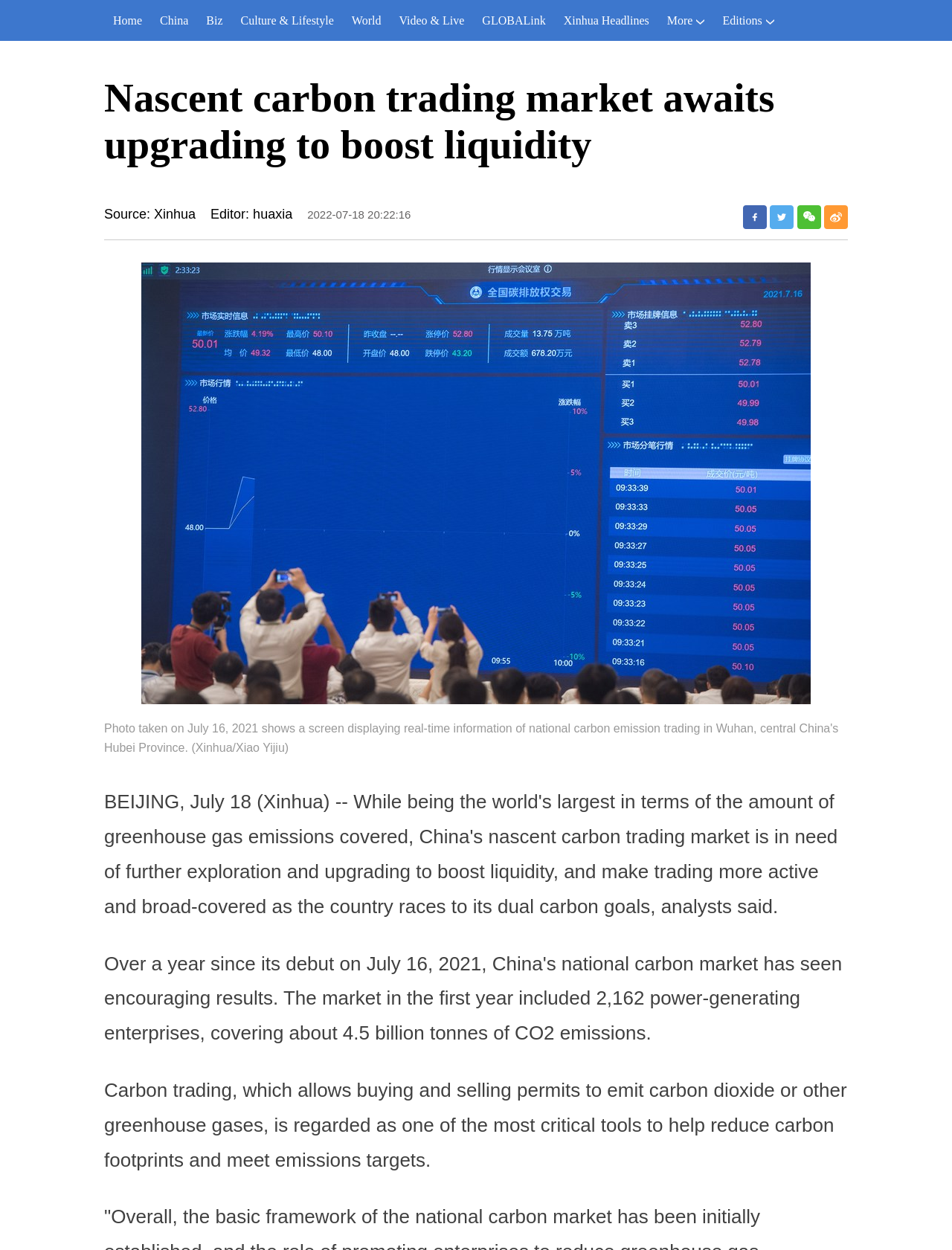Locate the primary headline on the webpage and provide its text.

Nascent carbon trading market awaits upgrading to boost liquidity